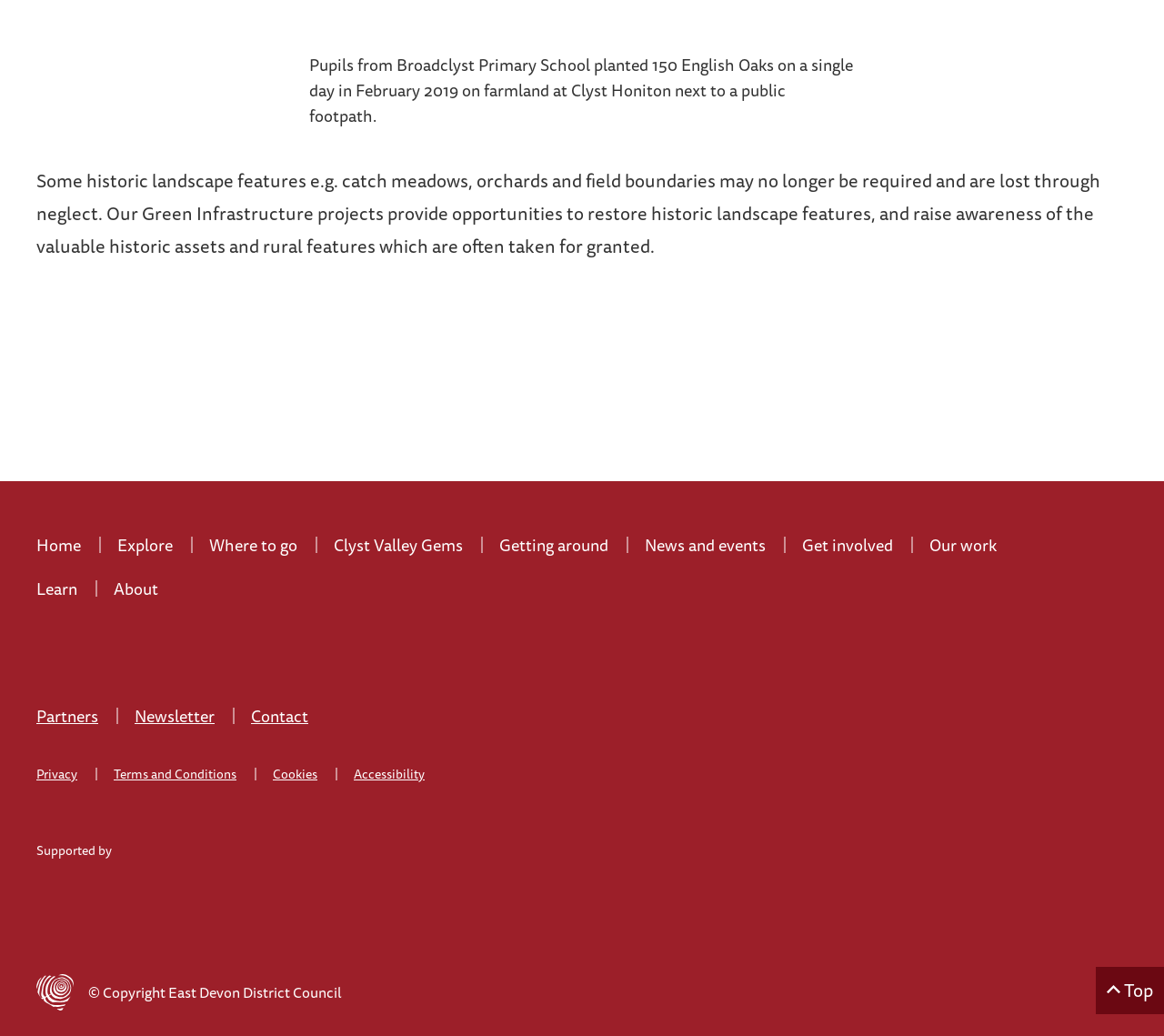What organizations support the webpage? Look at the image and give a one-word or short phrase answer.

East Devon District Council and Heritage Lottery Fund